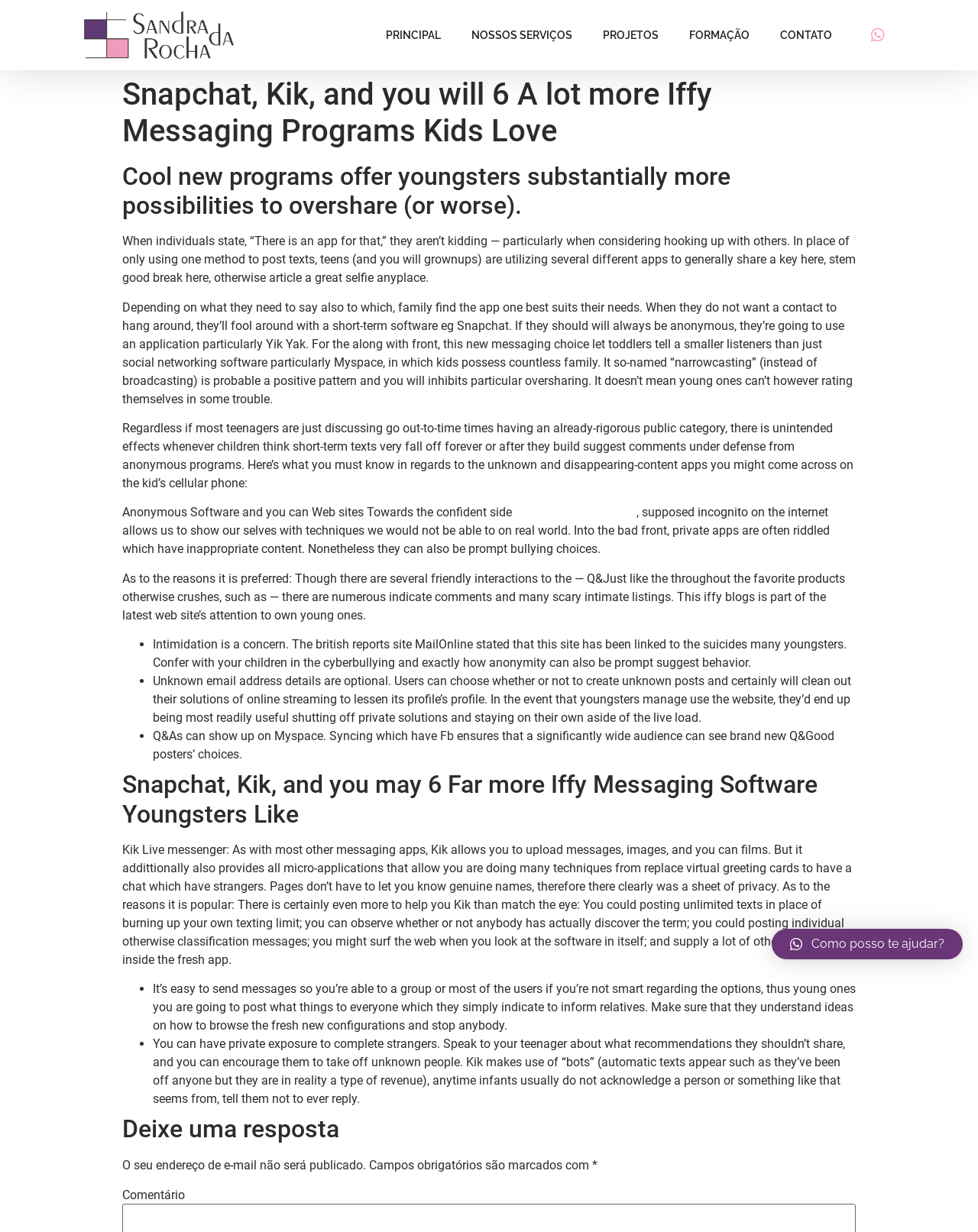Respond to the question with just a single word or phrase: 
How many links are there in the main menu?

5